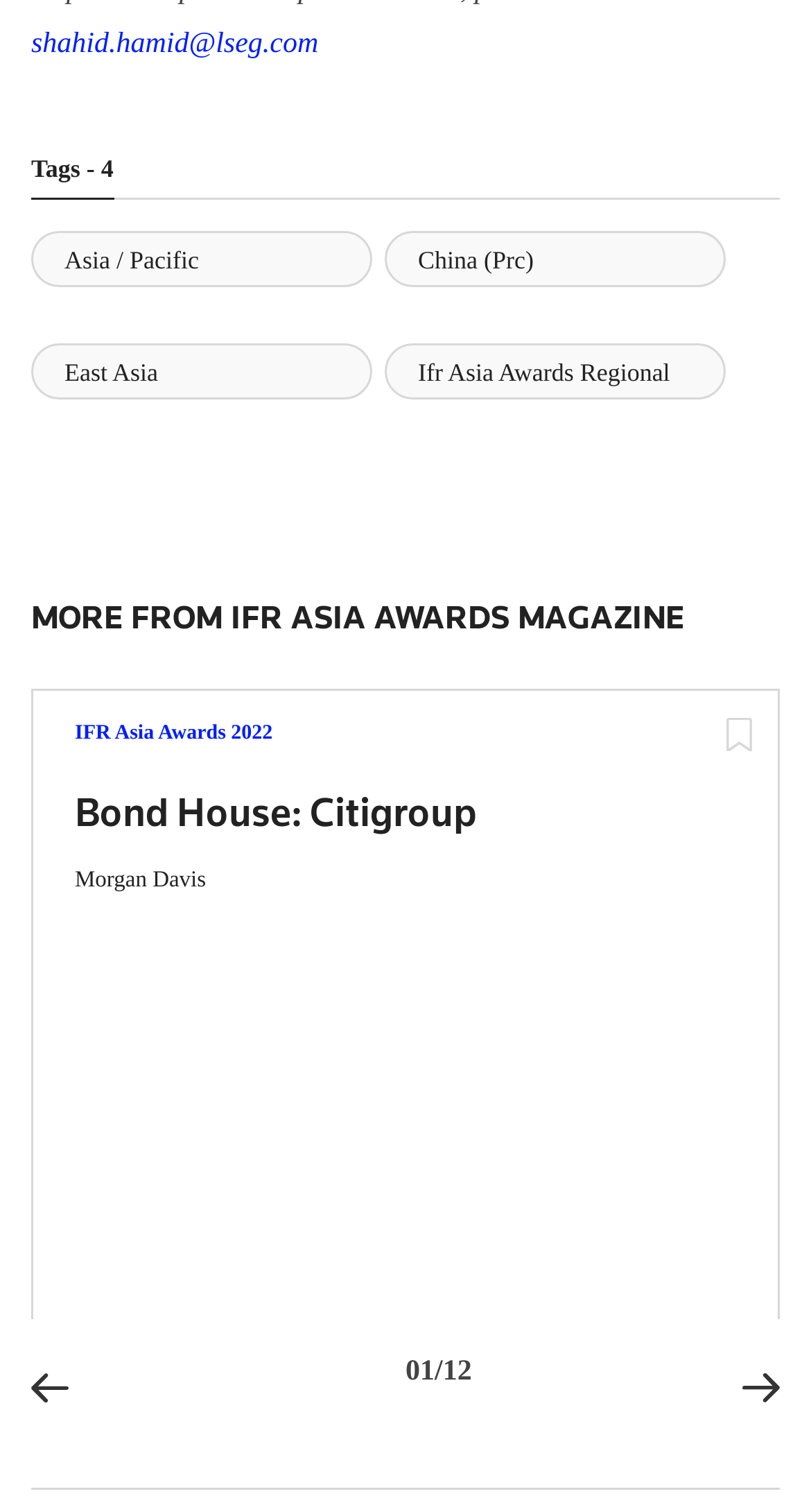Provide a single word or phrase to answer the given question: 
What is the title of the section above the links?

Tags - 4